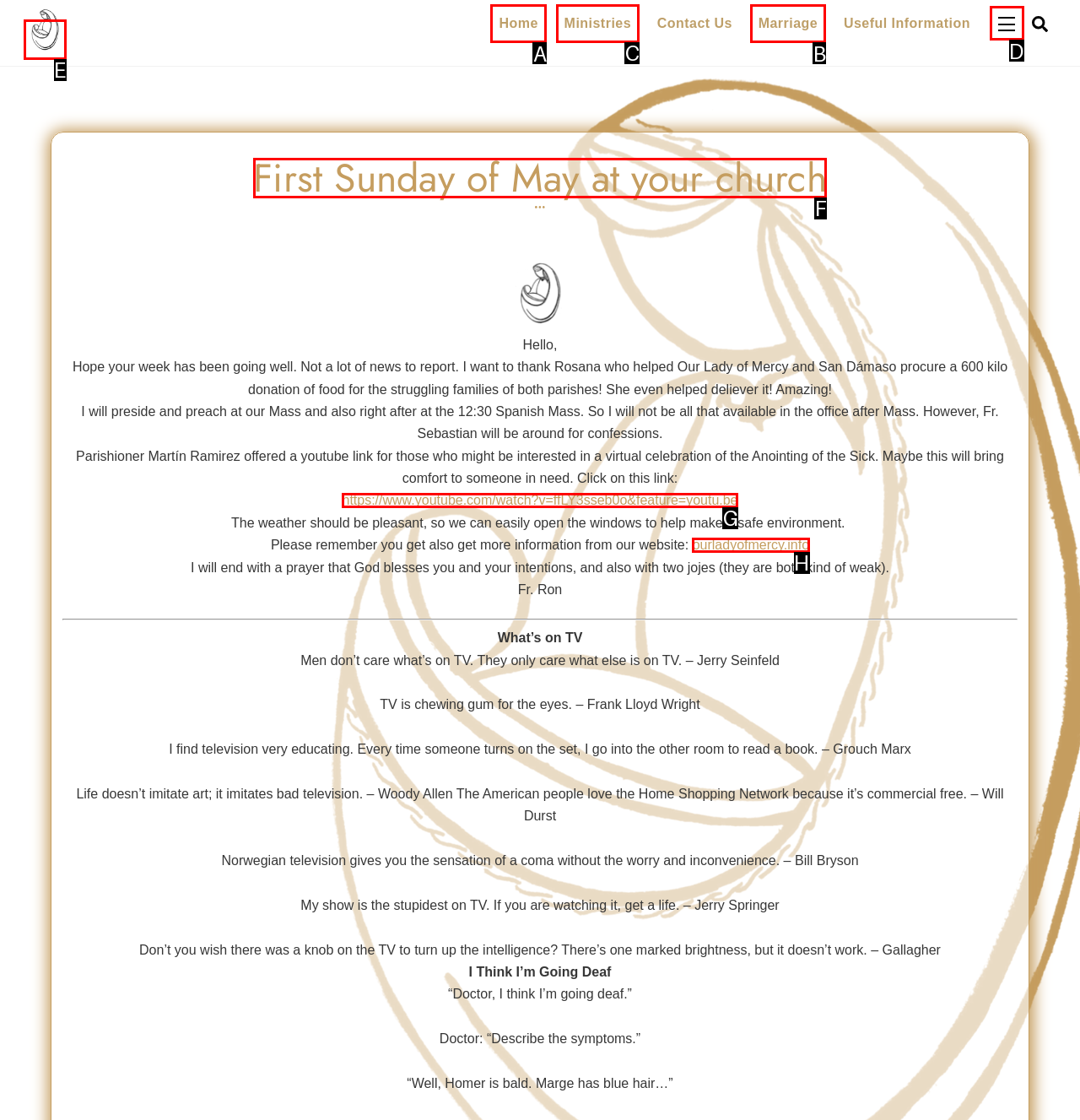Tell me which UI element to click to fulfill the given task: Visit the 'Ministries' page. Respond with the letter of the correct option directly.

C